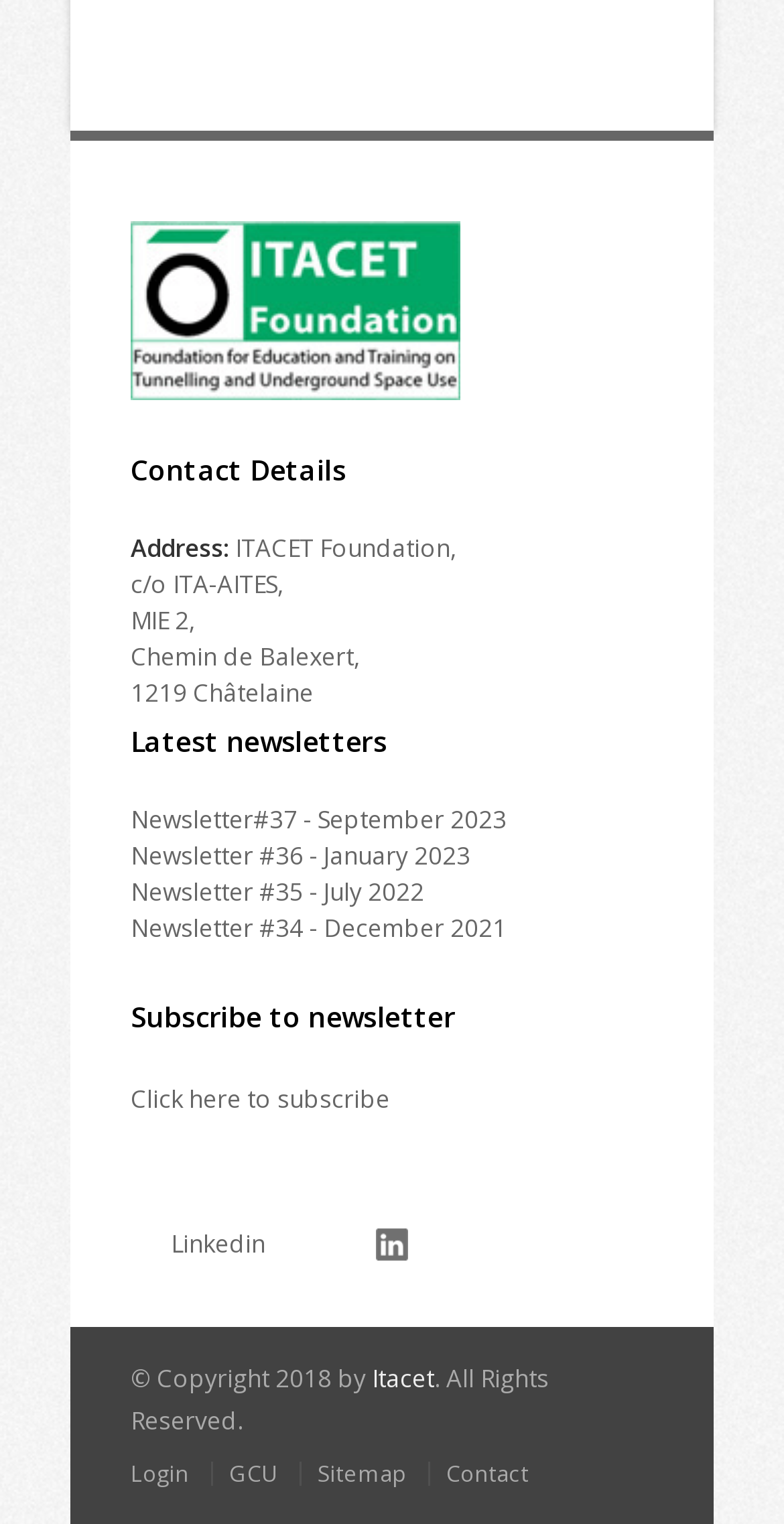What is the name of the foundation?
Look at the image and respond with a one-word or short phrase answer.

ITACET Foundation